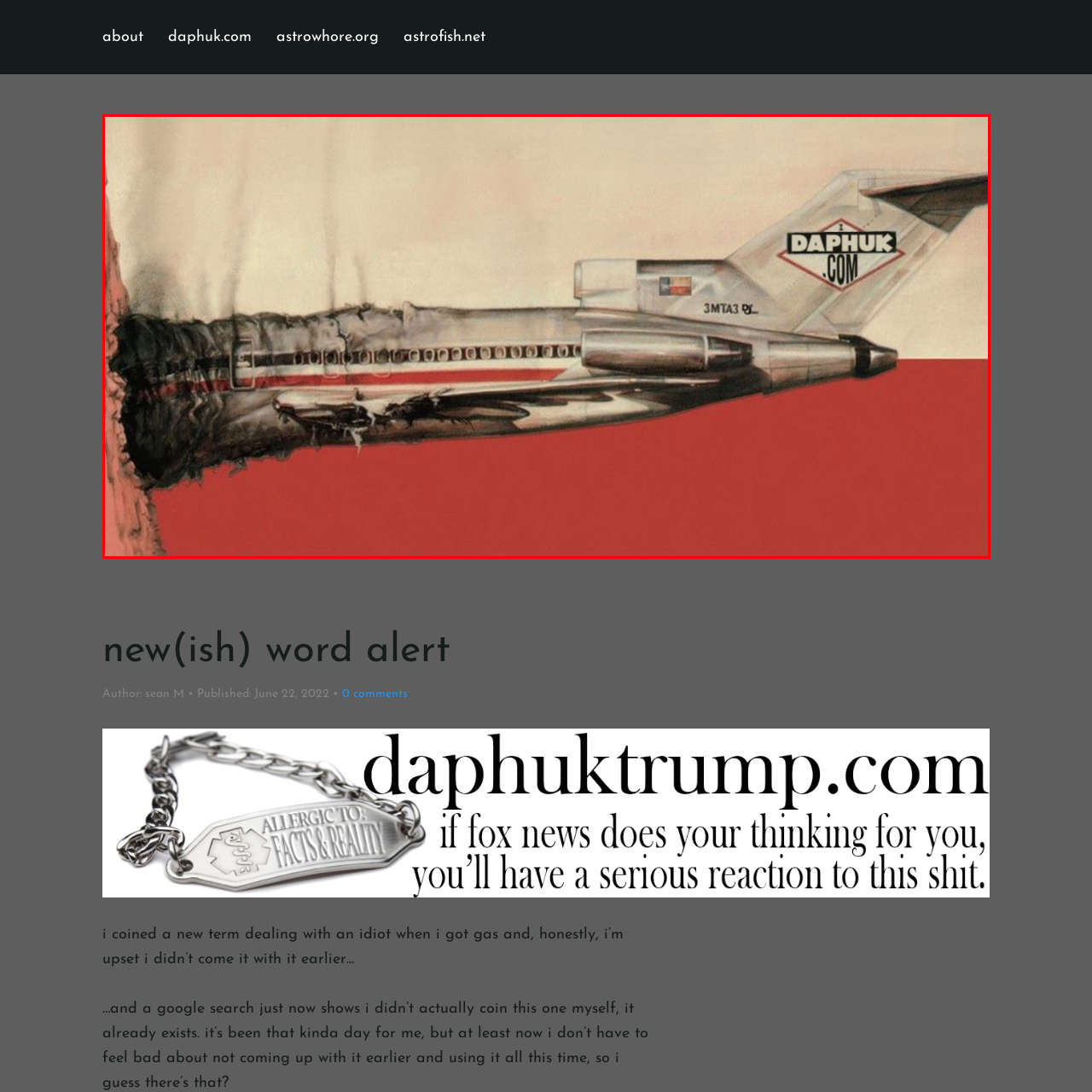Look at the image enclosed within the red outline and answer the question with a single word or phrase:
What is the dominant color below the aircraft?

red